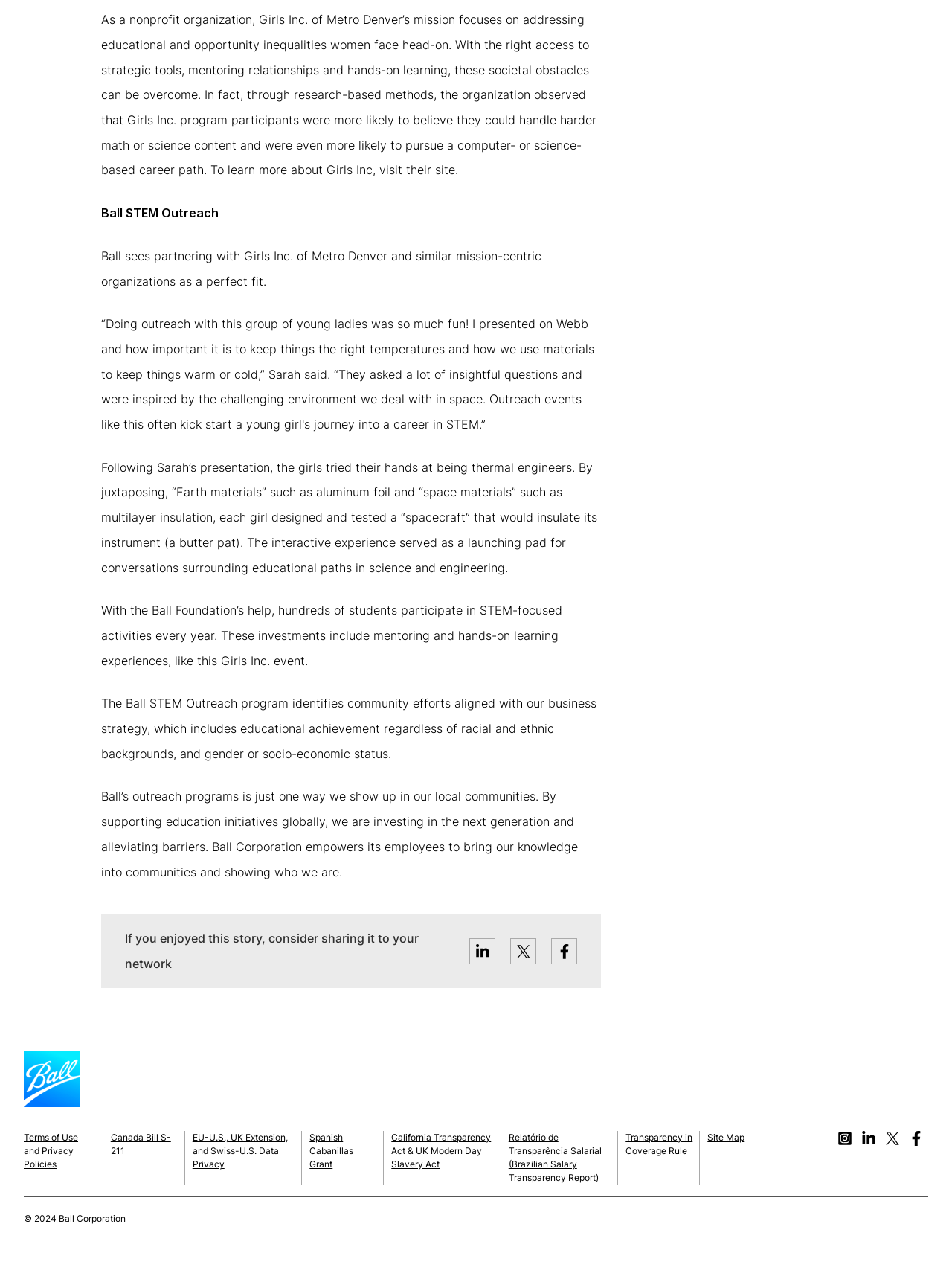Bounding box coordinates are specified in the format (top-left x, top-left y, bottom-right x, bottom-right y). All values are floating point numbers bounded between 0 and 1. Please provide the bounding box coordinate of the region this sentence describes: Site Map

[0.743, 0.884, 0.813, 0.895]